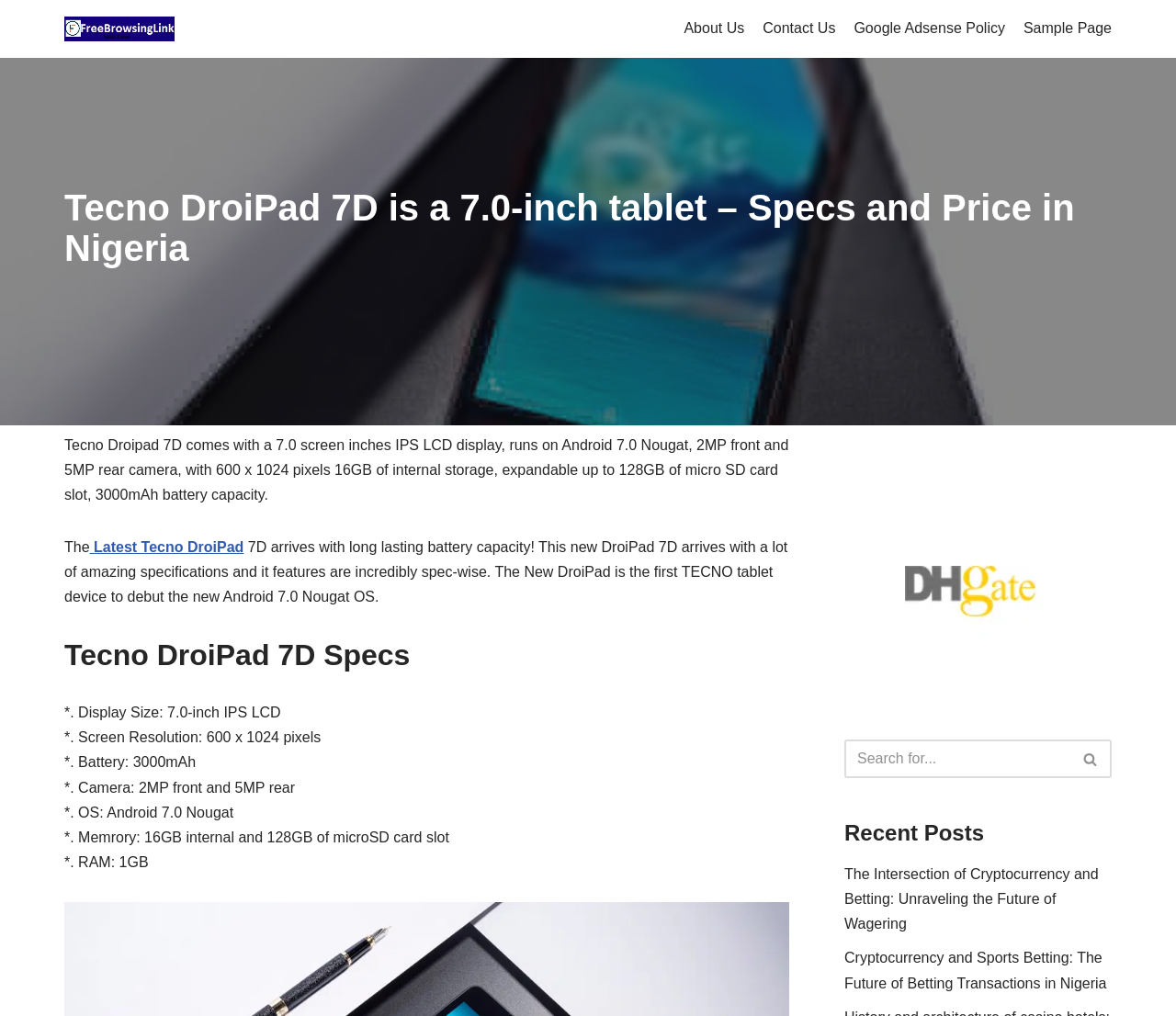What is the battery capacity of Tecno DroiPad 7D?
Give a thorough and detailed response to the question.

I found the answer by looking at the specs section of the webpage, where it says 'Battery: 3000mAh'.